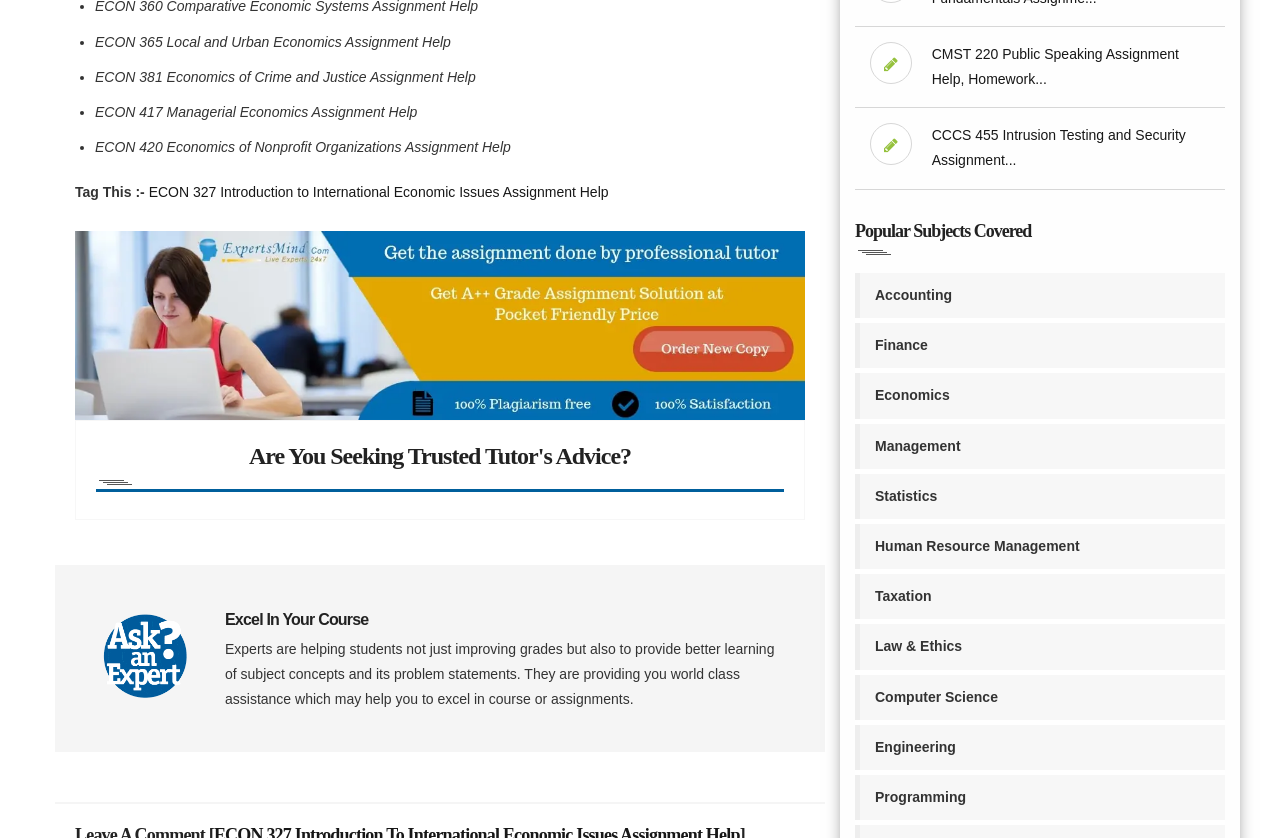Find the bounding box of the UI element described as: "Law & Ethics". The bounding box coordinates should be given as four float values between 0 and 1, i.e., [left, top, right, bottom].

[0.668, 0.745, 0.957, 0.799]